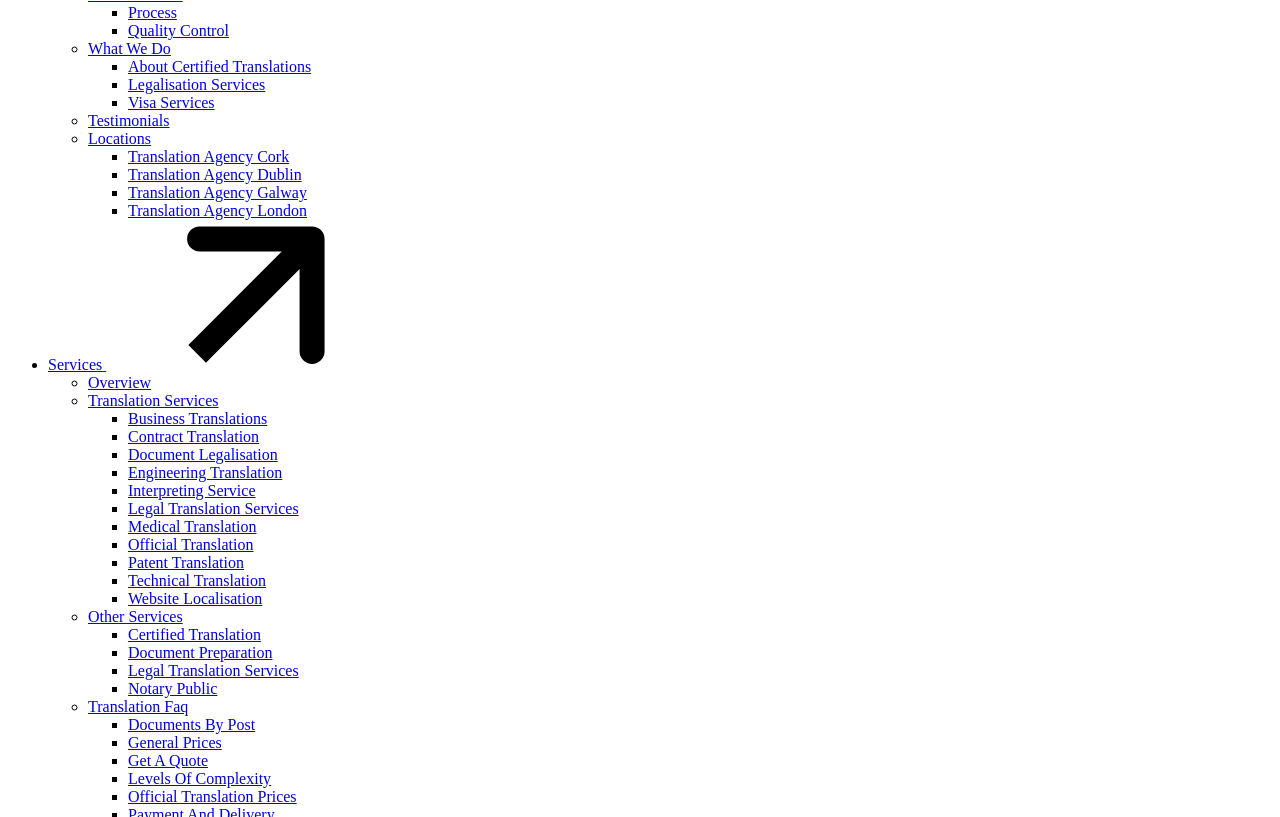Can you find the bounding box coordinates for the UI element given this description: "Overview"? Provide the coordinates as four float numbers between 0 and 1: [left, top, right, bottom].

[0.069, 0.458, 0.118, 0.479]